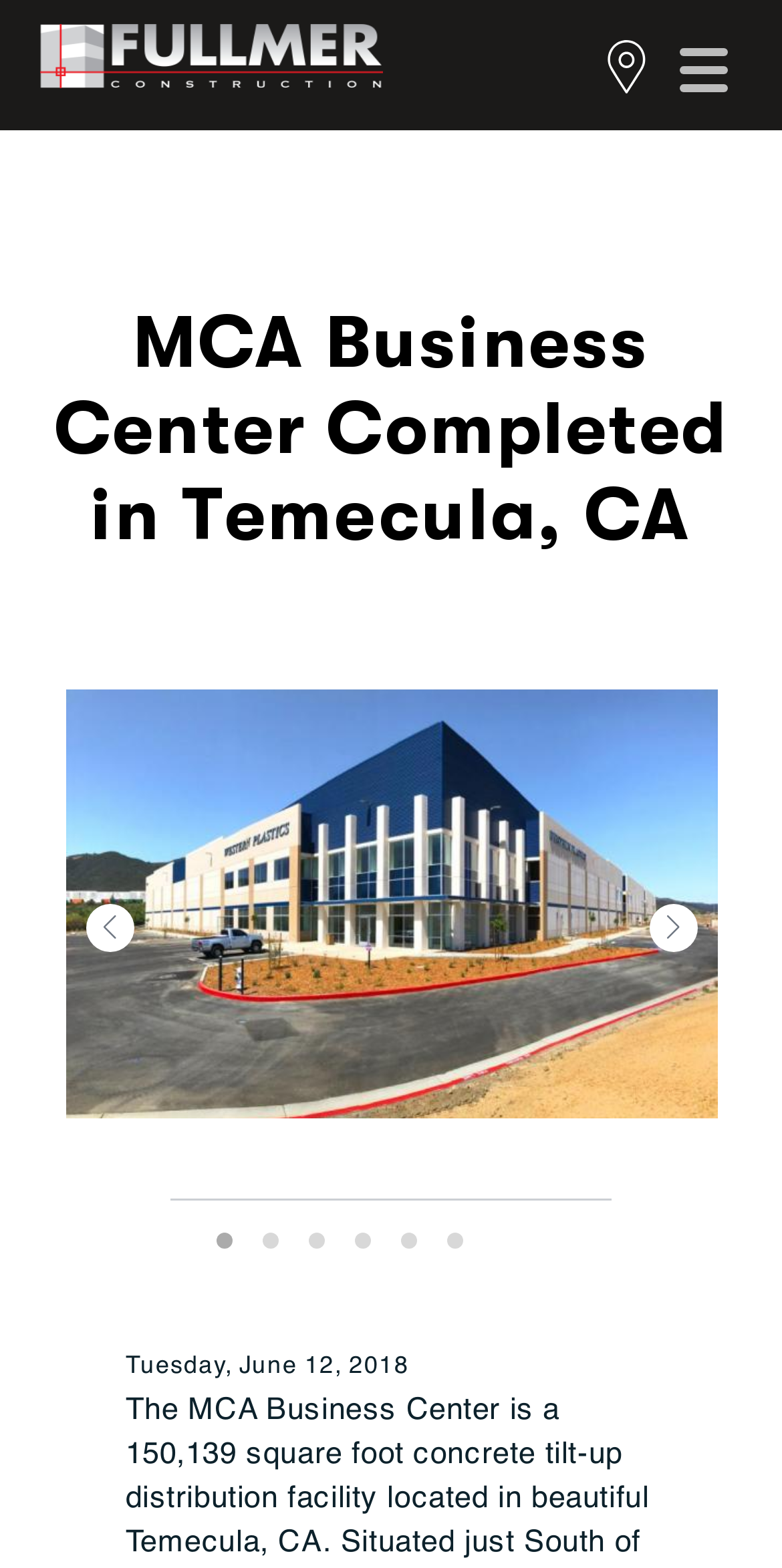What is the text on the top-left corner of the webpage?
Provide a short answer using one word or a brief phrase based on the image.

Fullmer